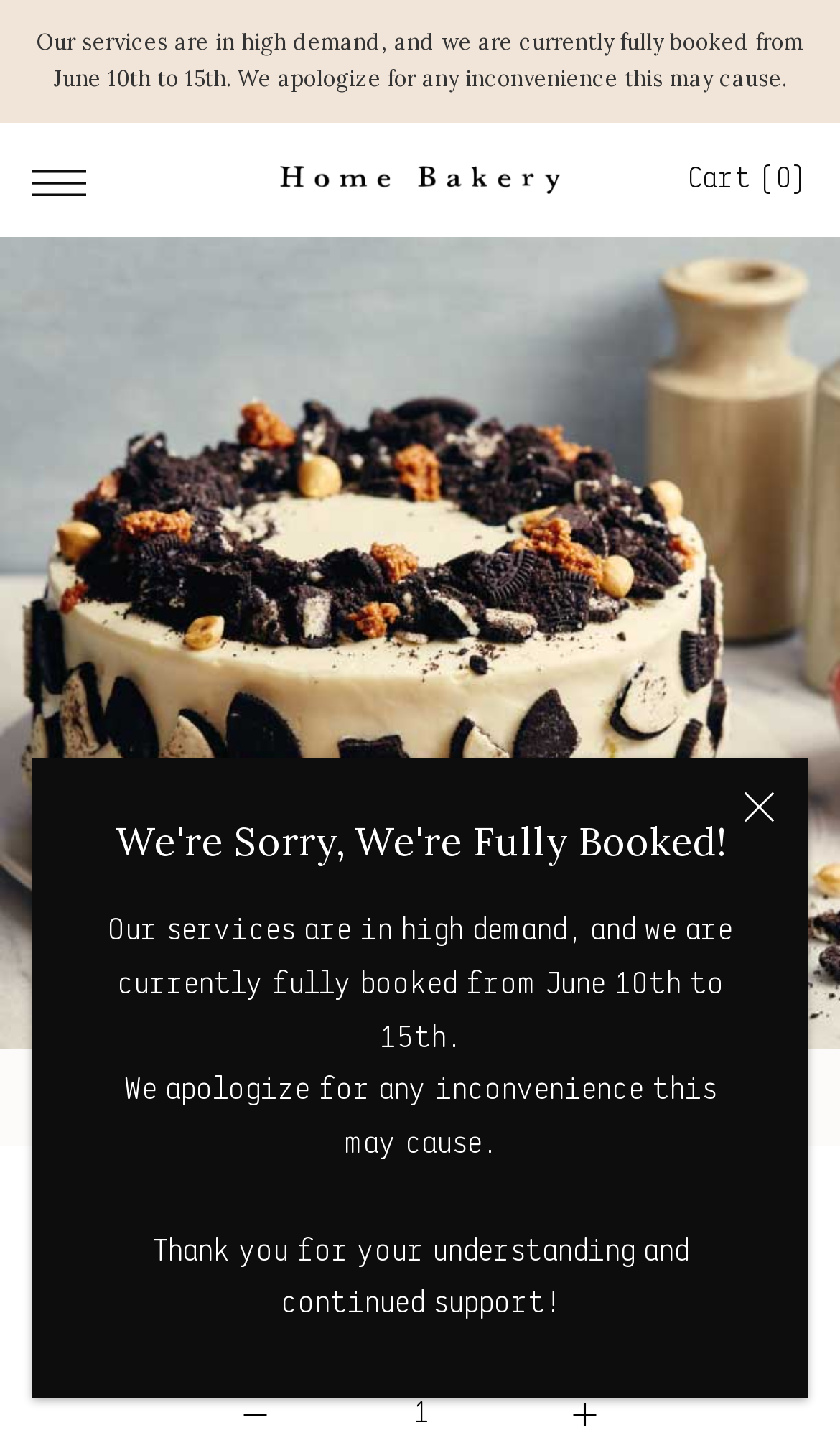Please find and generate the text of the main heading on the webpage.

Cookies n Cream Cake